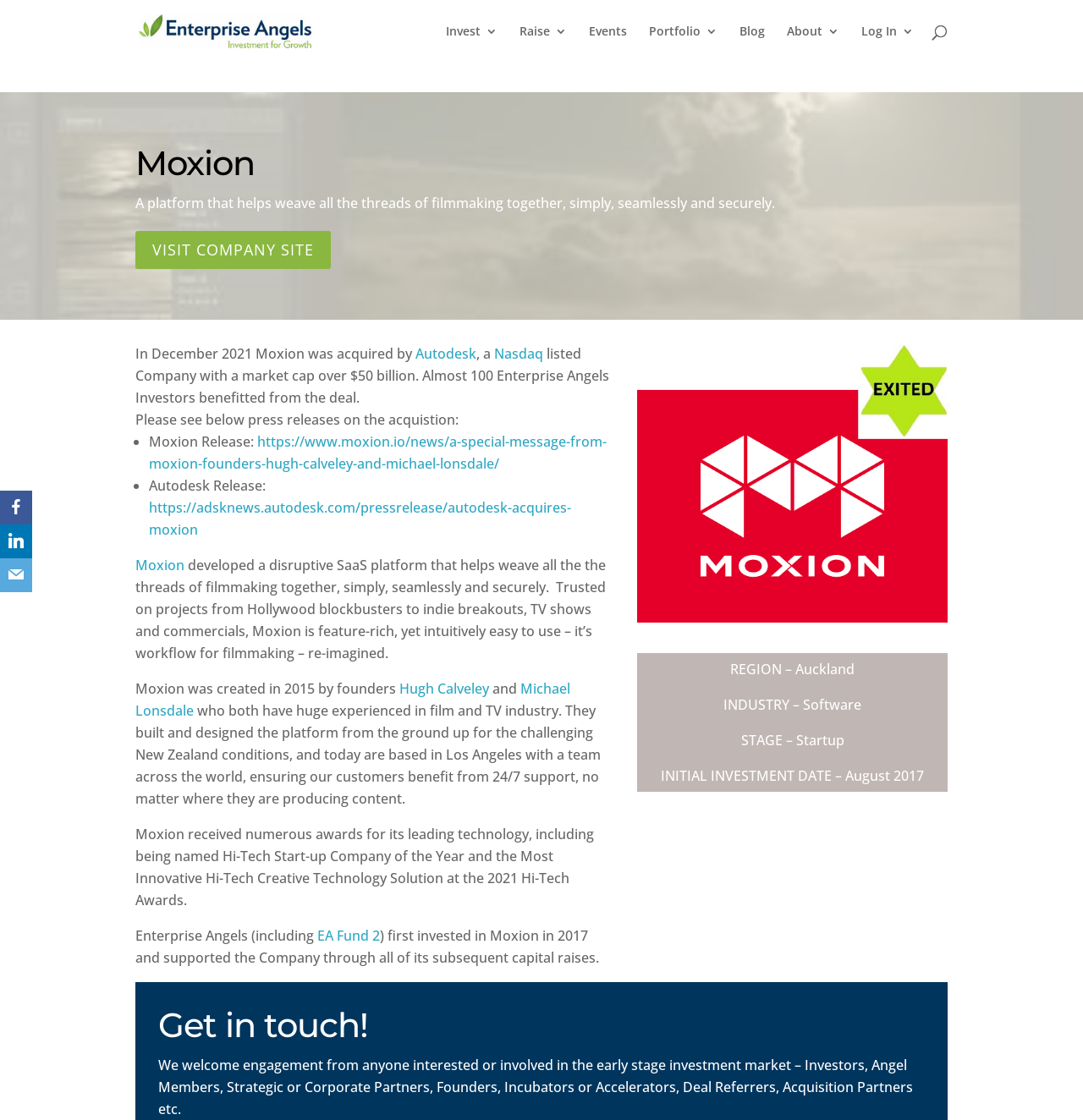Show the bounding box coordinates for the element that needs to be clicked to execute the following instruction: "Read the blog". Provide the coordinates in the form of four float numbers between 0 and 1, i.e., [left, top, right, bottom].

[0.683, 0.023, 0.706, 0.056]